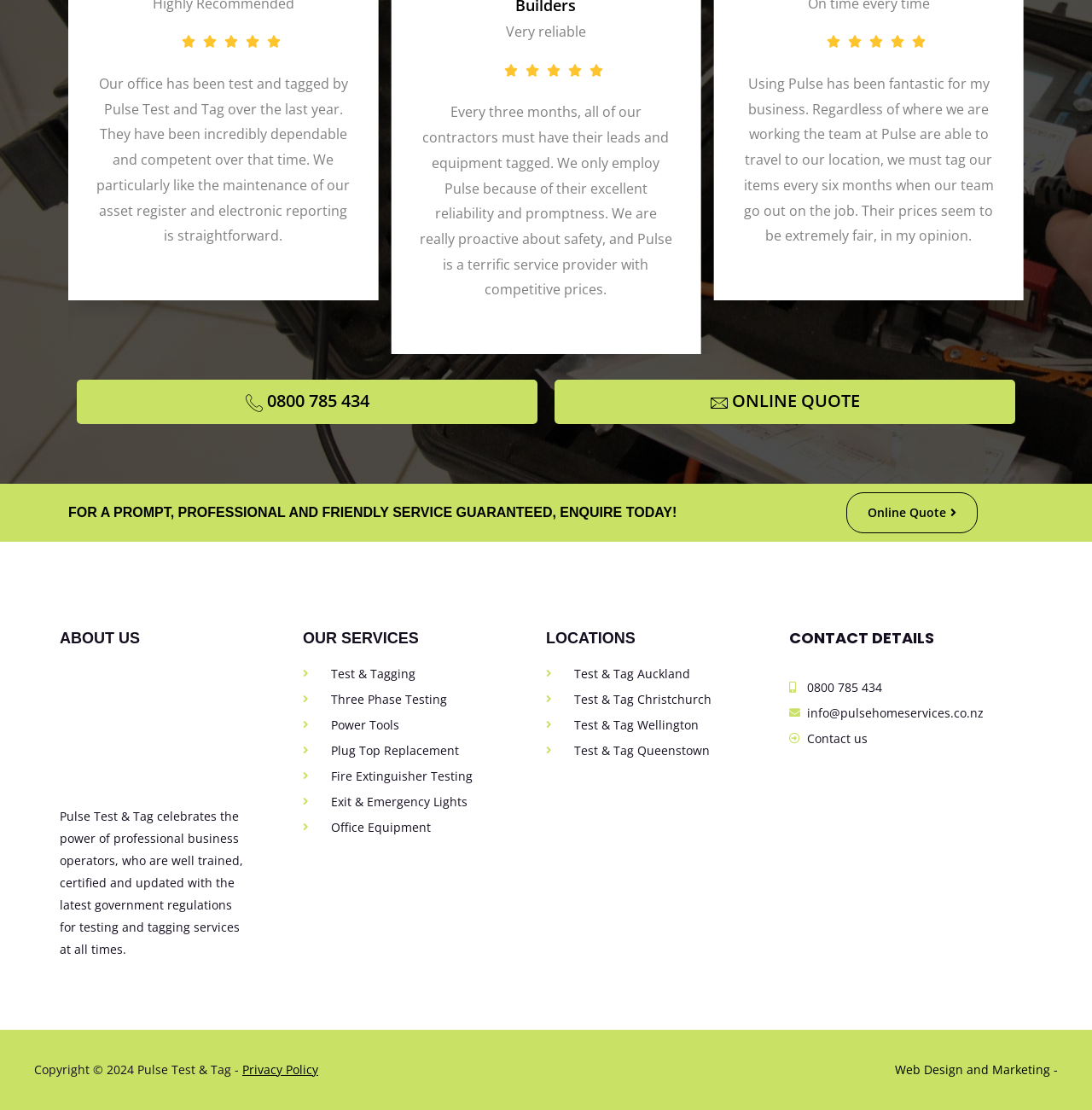Provide the bounding box coordinates of the HTML element this sentence describes: "info@pulsehomeservices.co.nz".

[0.723, 0.632, 0.945, 0.652]